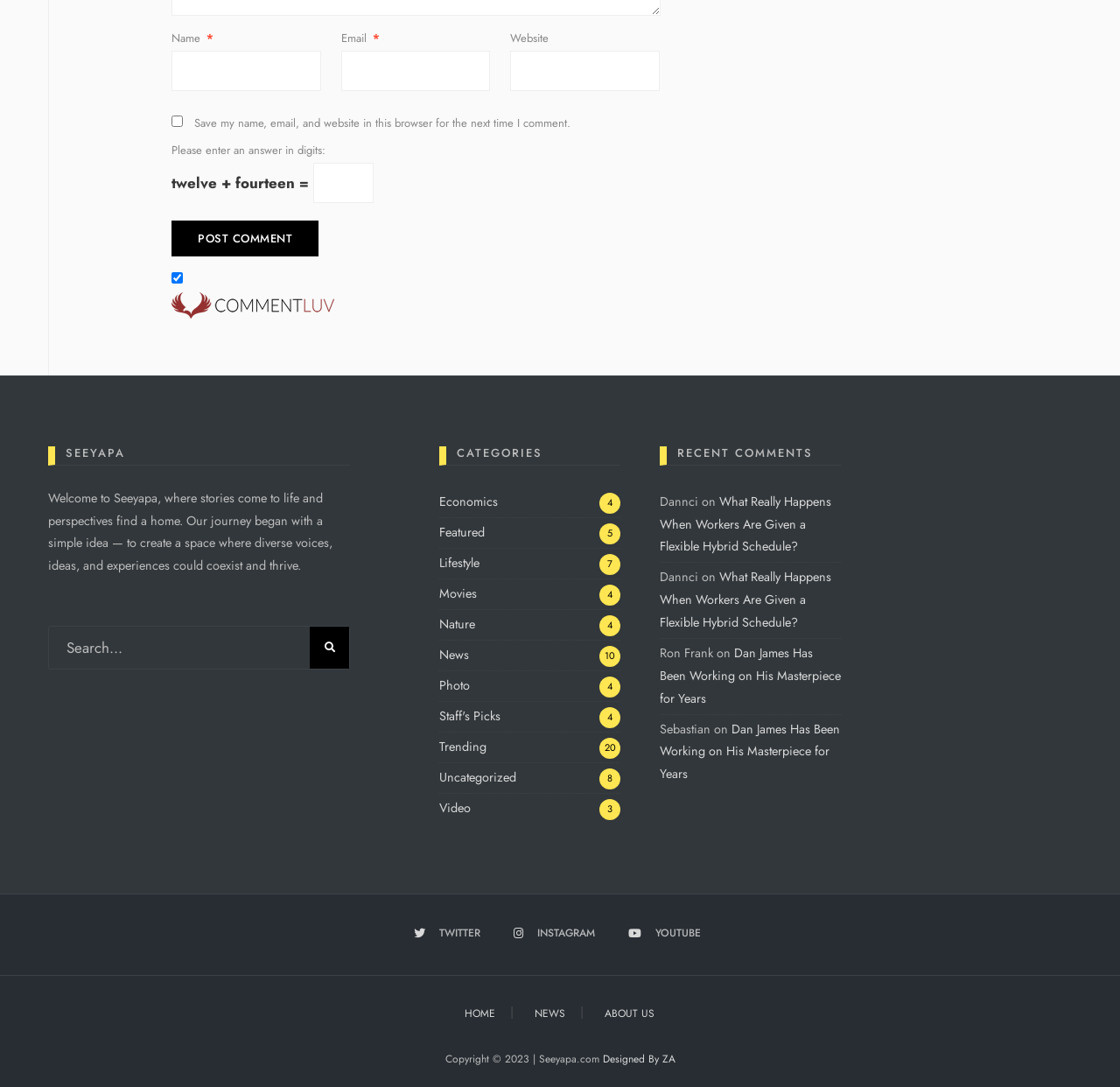Locate the bounding box coordinates of the clickable region to complete the following instruction: "Click the 'Post Comment' button."

[0.153, 0.203, 0.285, 0.236]